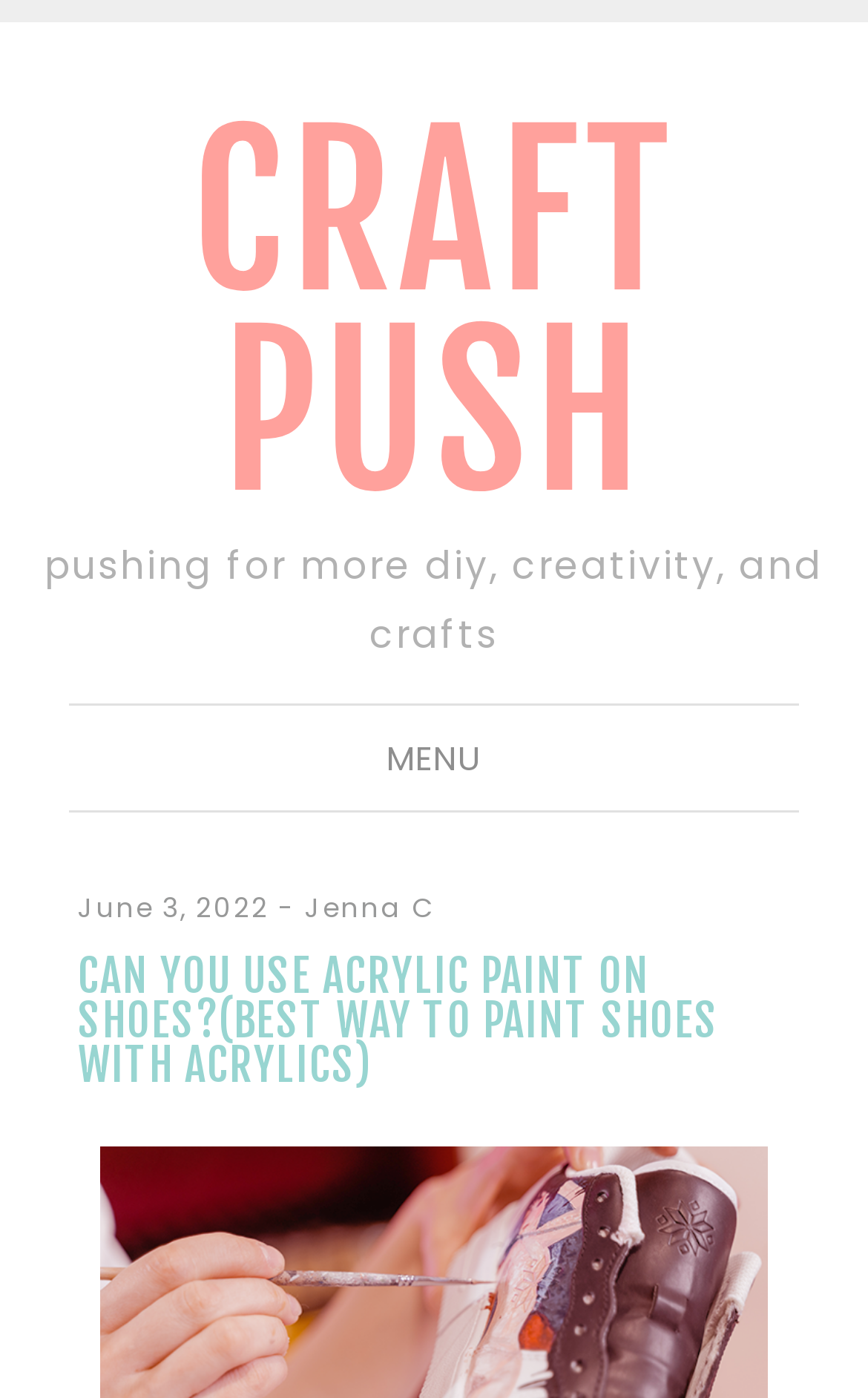Based on the visual content of the image, answer the question thoroughly: Is there a menu button on the page?

A button element with the text 'MENU' is present on the page, which suggests that there is a menu button that can be clicked to access additional options.